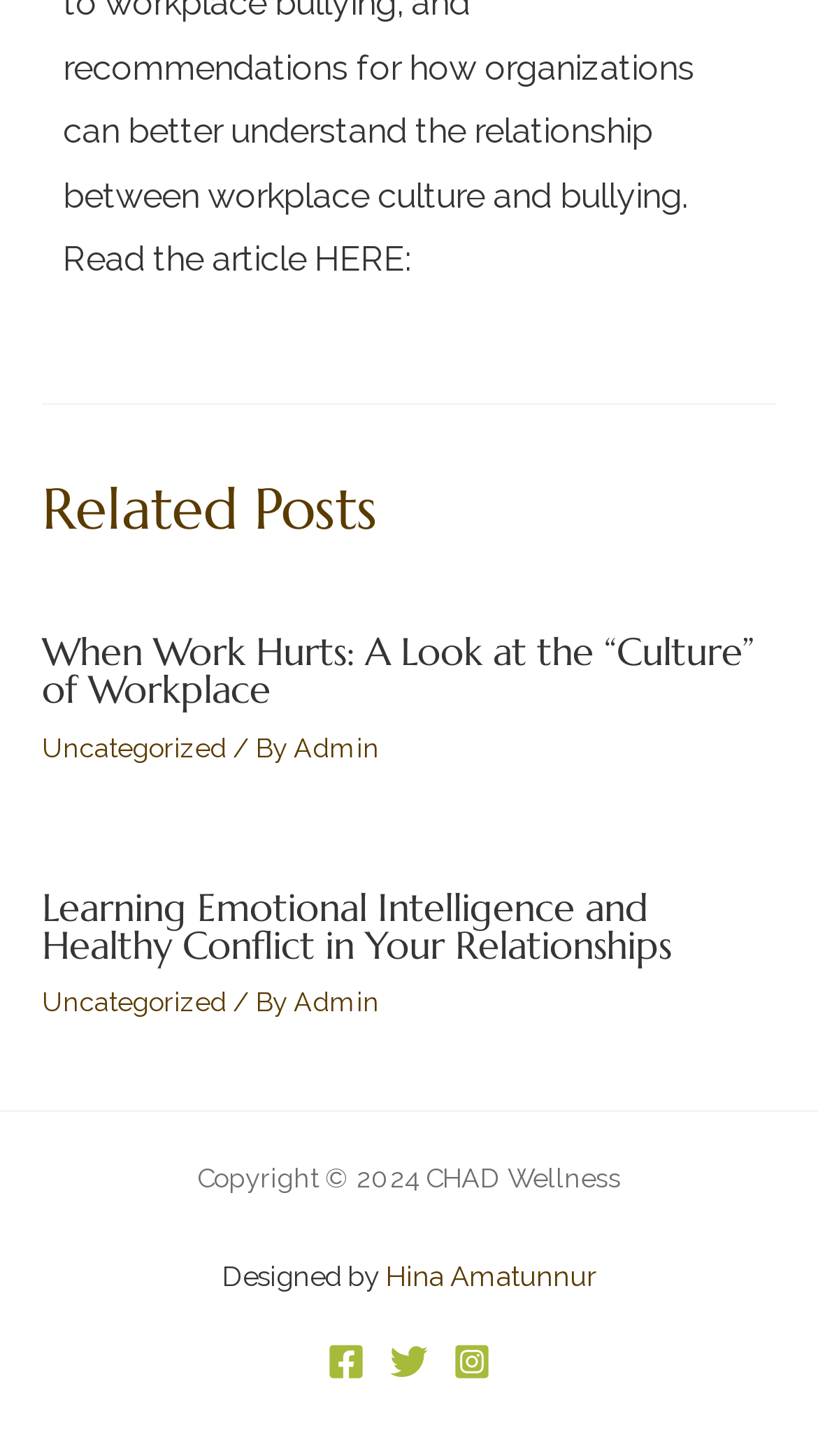Answer the following in one word or a short phrase: 
Who is the author of the second related post?

Admin